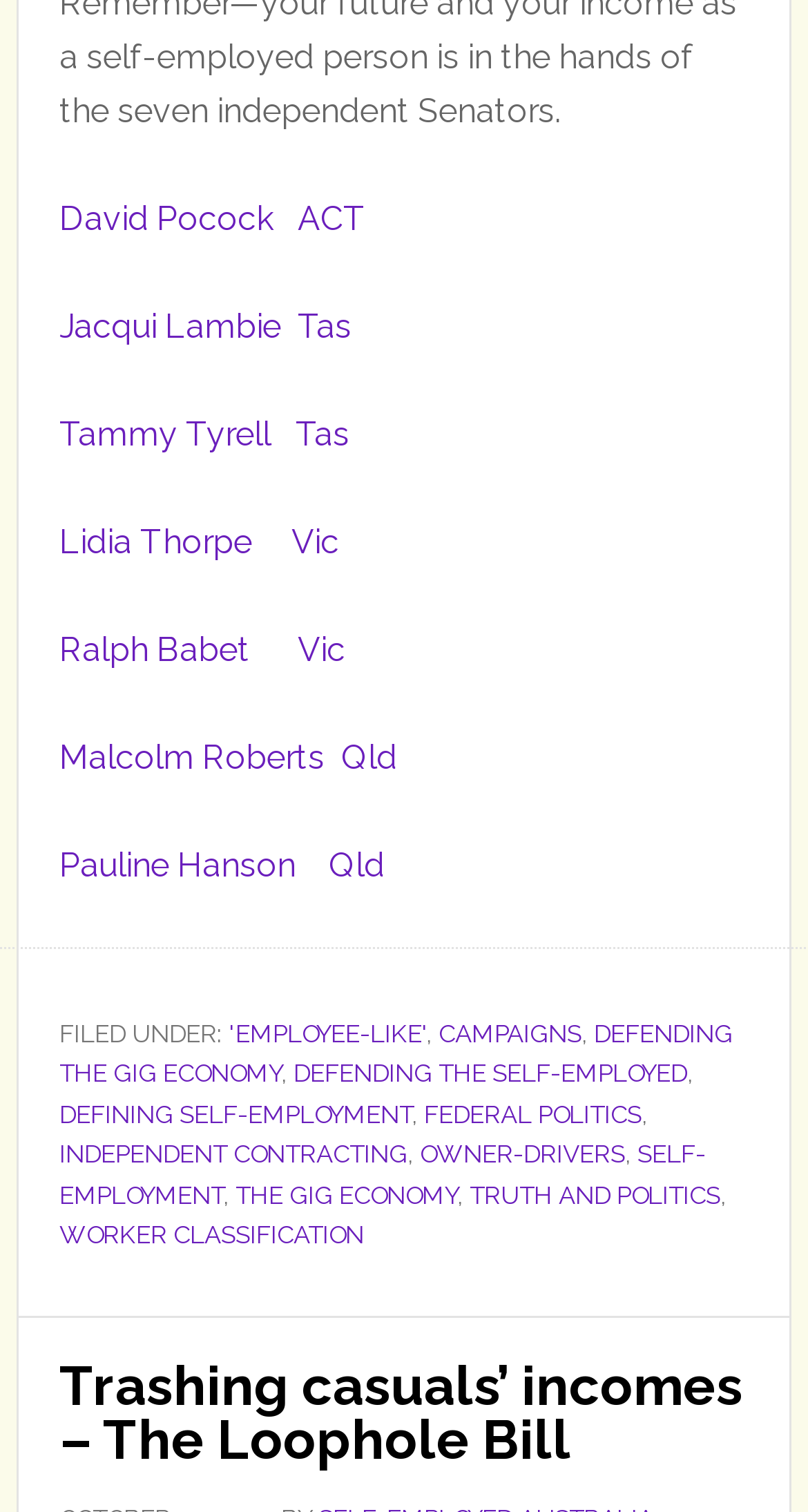Please provide a brief answer to the following inquiry using a single word or phrase:
What is the category of the article 'Trashing casuals’ incomes – The Loophole Bill'?

FEDERAL POLITICS